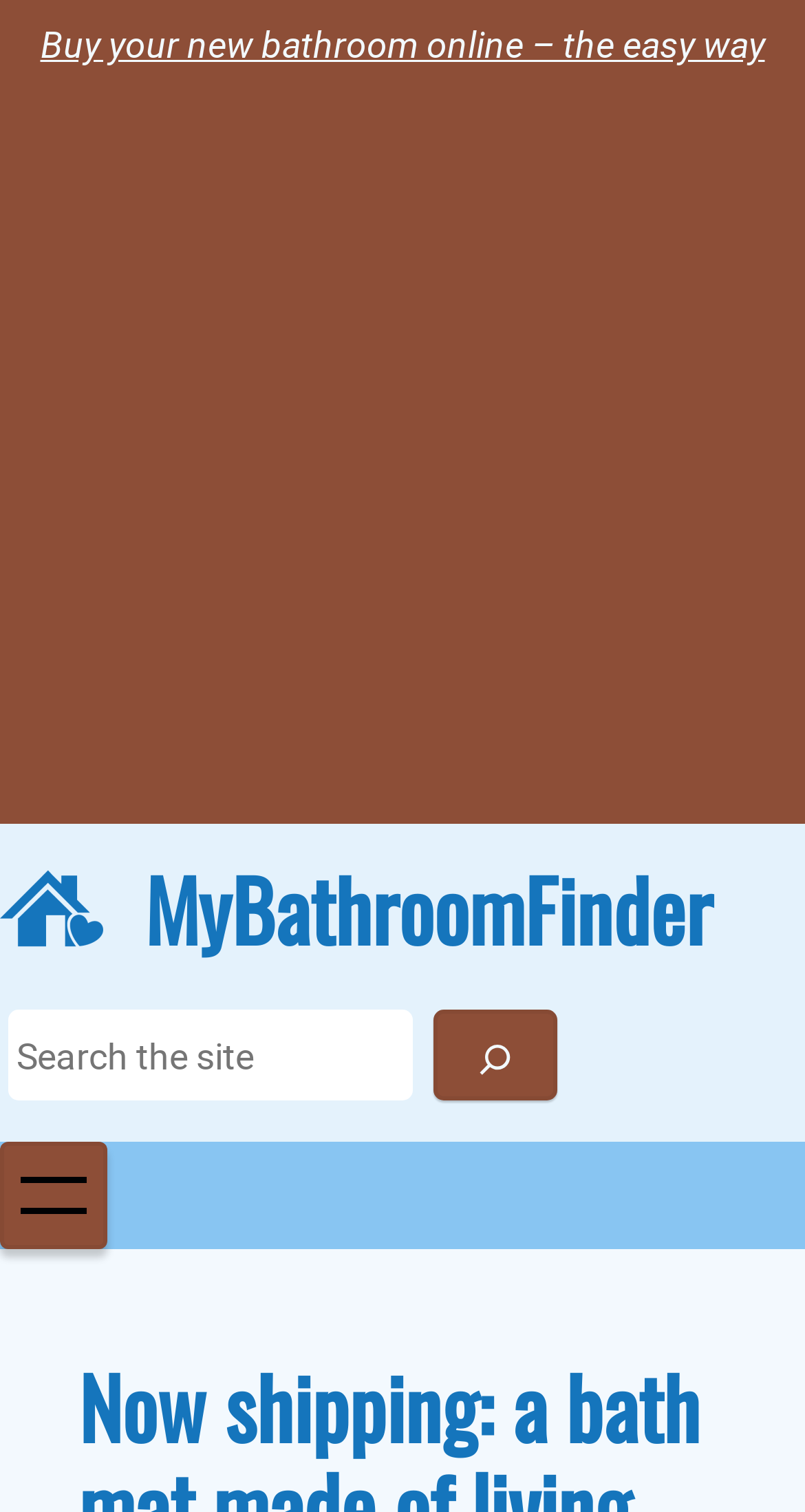What is the text on the top-left link?
Look at the image and respond with a single word or a short phrase.

Buy your new bathroom online – the easy way